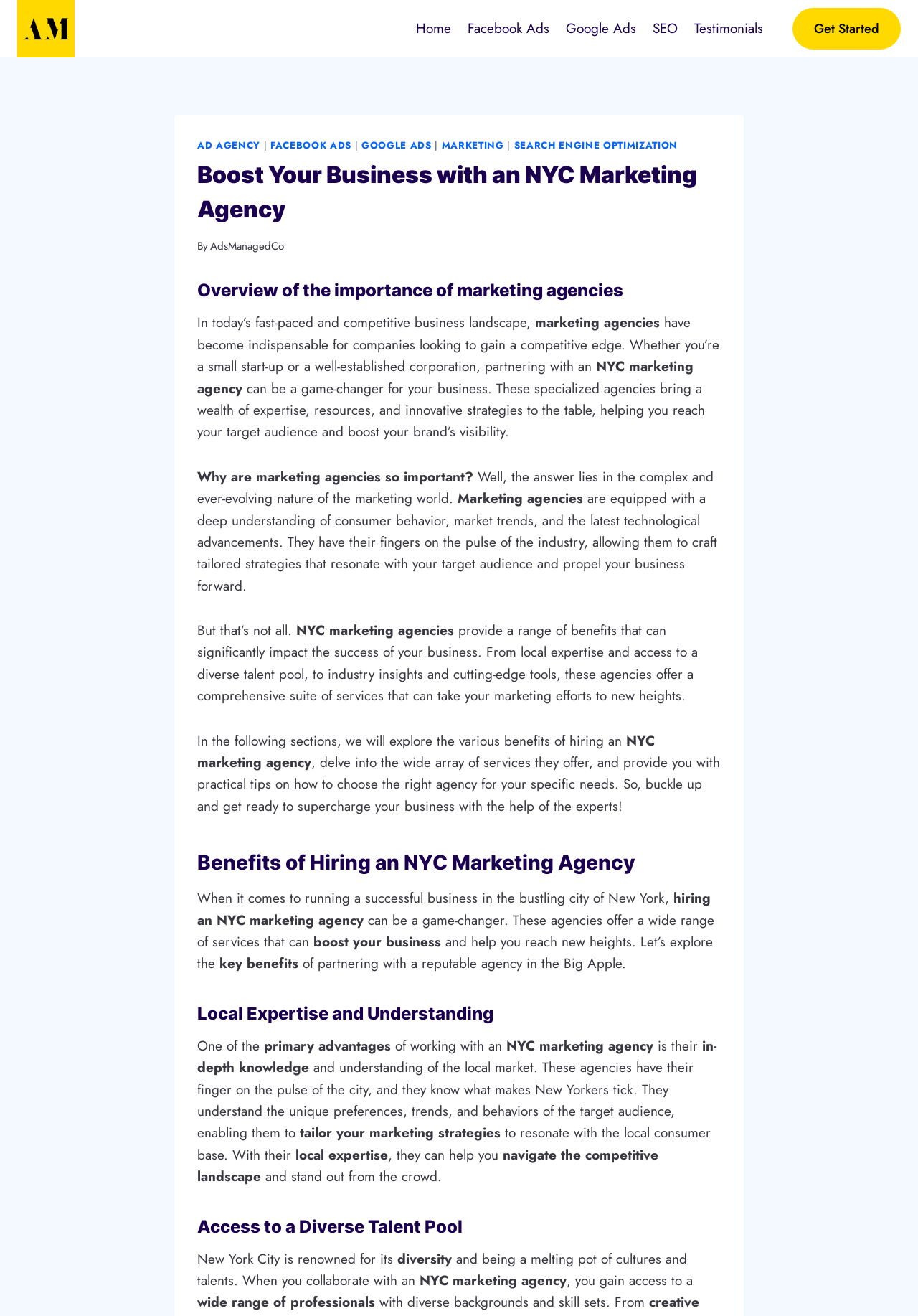Describe in detail what you see on the webpage.

The webpage is about the importance of marketing agencies in today's fast-paced and competitive business landscape. At the top left corner, there is a logo of "AdsManaged.co" in yellow. Below the logo, there is a primary navigation menu with links to "Home", "Facebook Ads", "Google Ads", "SEO", and "Testimonials". On the top right corner, there is a "Get Started" button.

The main content of the webpage is divided into several sections. The first section has a heading "Boost Your Business with an NYC Marketing Agency" and a subheading "Overview of the importance of marketing agencies". The text explains that marketing agencies have become indispensable for companies looking to gain a competitive edge, and partnering with an NYC marketing agency can be a game-changer for businesses.

The next section has a heading "Why are marketing agencies so important?" and explains that marketing agencies are equipped with a deep understanding of consumer behavior, market trends, and the latest technological advancements. They have their fingers on the pulse of the industry, allowing them to craft tailored strategies that resonate with the target audience and propel businesses forward.

The following sections discuss the benefits of hiring an NYC marketing agency, including local expertise and understanding, access to a diverse talent pool, and industry insights and cutting-edge tools. The webpage also provides practical tips on how to choose the right agency for specific business needs.

Throughout the webpage, there are several headings and subheadings that break up the content into manageable sections, making it easy to read and understand. The text is well-structured and informative, providing valuable insights into the importance of marketing agencies in today's business landscape.